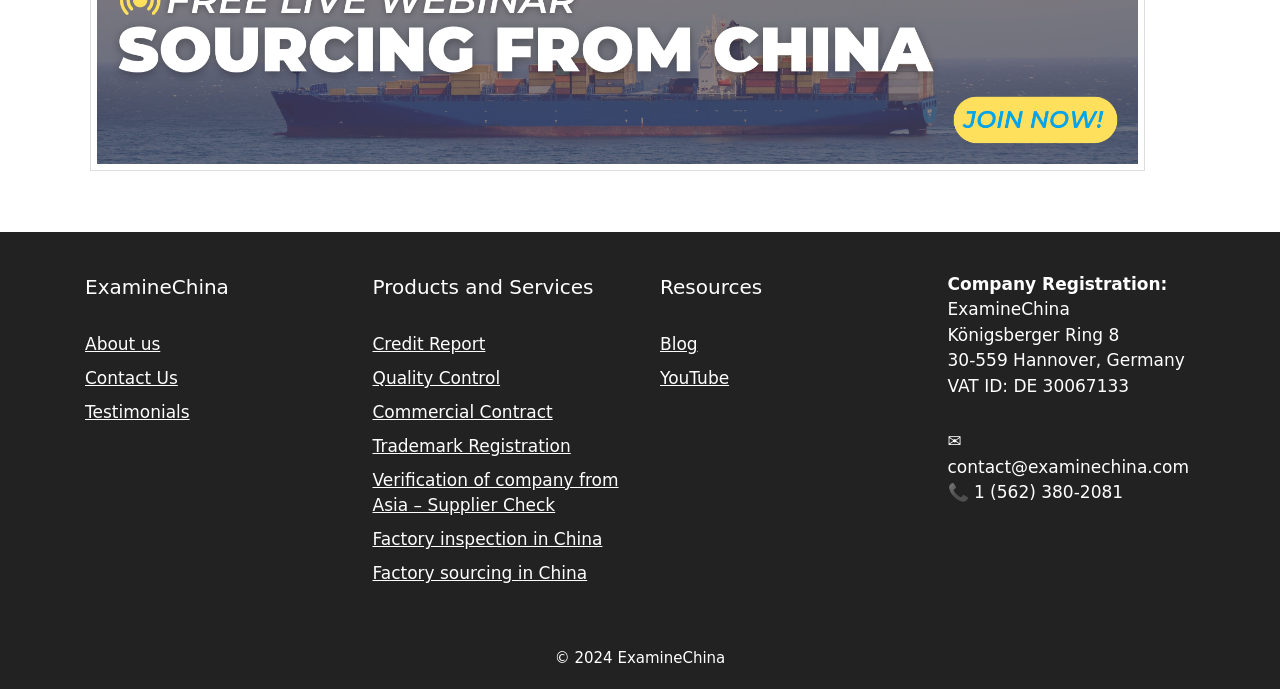Analyze the image and give a detailed response to the question:
What is the link to the 'Credit Report' page?

The link to the 'Credit Report' page can be found in the middle section of the webpage, under the heading 'Products and Services'. It is the first link in this section, with the text 'Credit Report'.